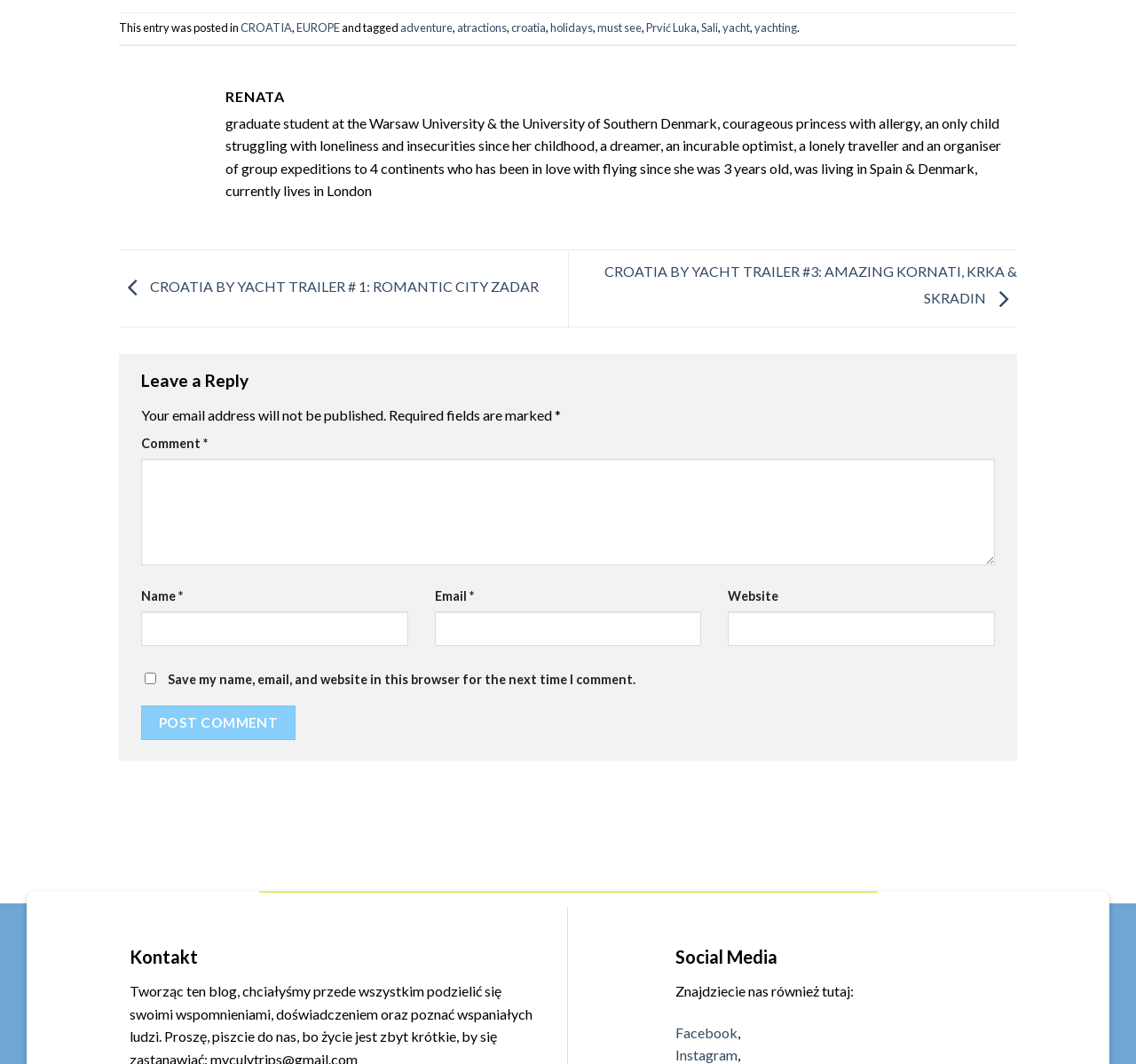By analyzing the image, answer the following question with a detailed response: What is the purpose of the form at the bottom of the page?

I found the answer by looking at the heading element with the text 'Leave a Reply' and the form elements with labels 'Comment', 'Name', 'Email', and 'Website' which suggest that the purpose of the form is to leave a comment on the blog post.